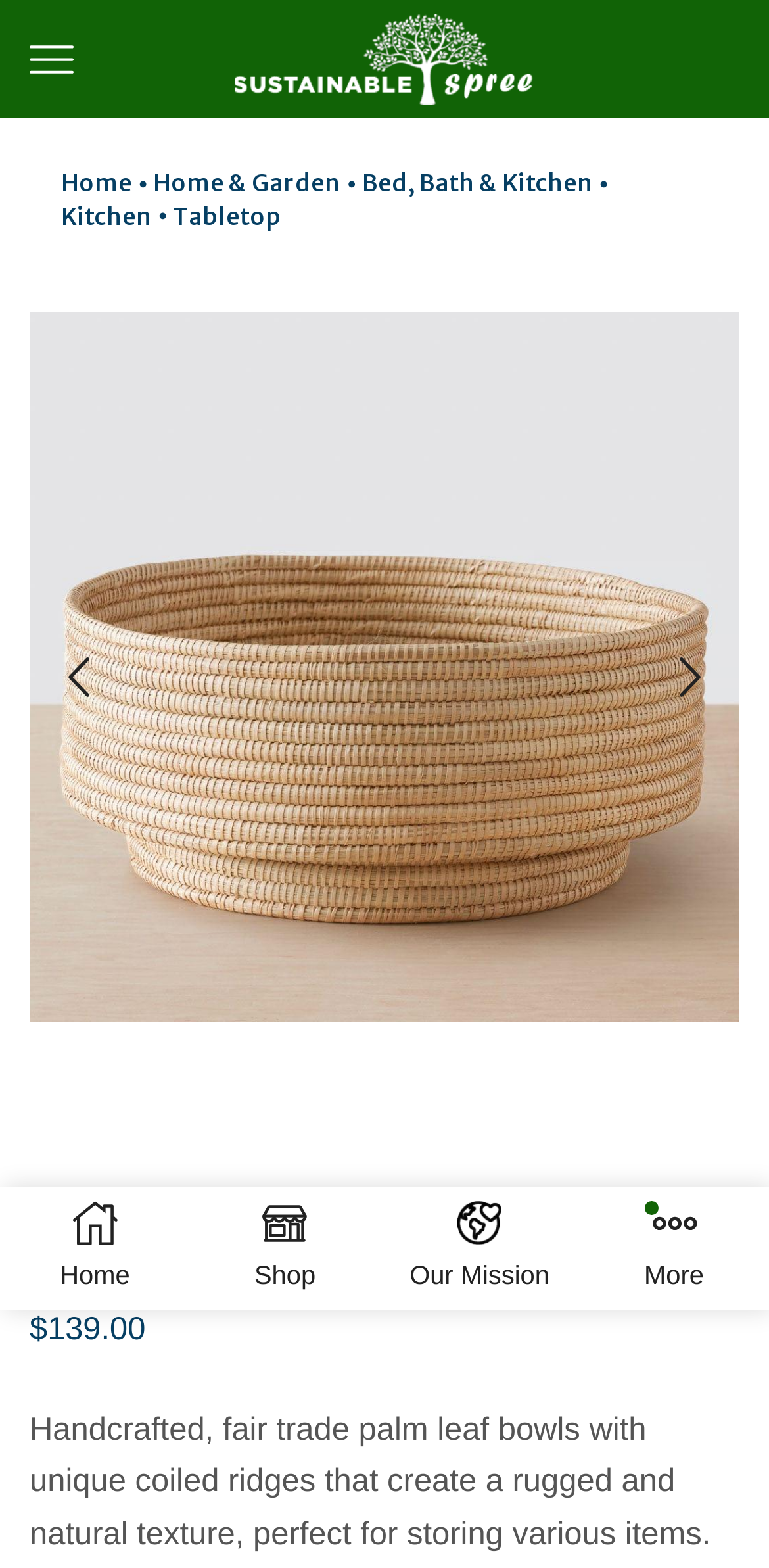Find the bounding box coordinates for the element that must be clicked to complete the instruction: "Learn more about the brand". The coordinates should be four float numbers between 0 and 1, indicated as [left, top, right, bottom].

[0.142, 0.795, 0.357, 0.819]